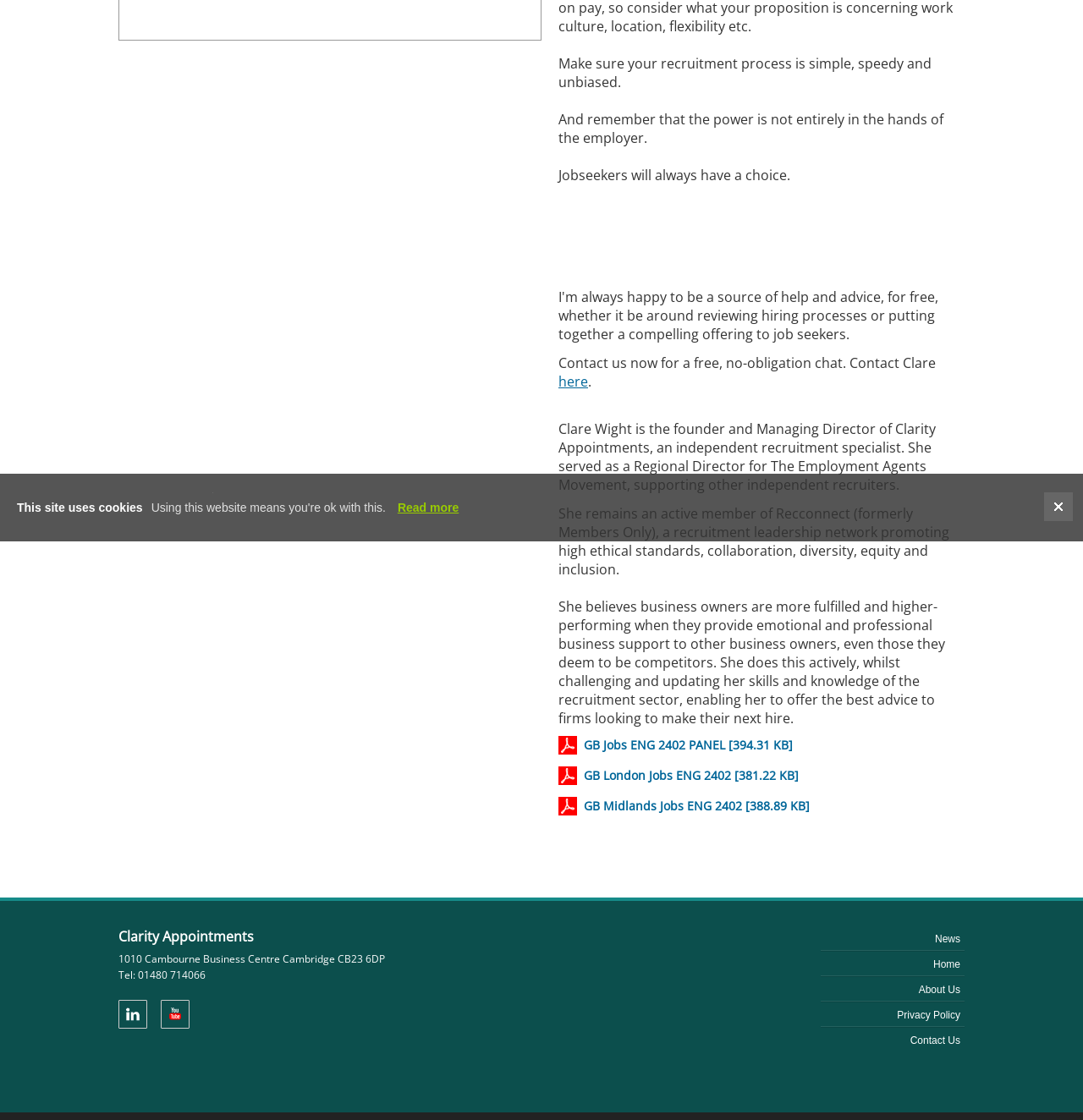Calculate the bounding box coordinates for the UI element based on the following description: "here". Ensure the coordinates are four float numbers between 0 and 1, i.e., [left, top, right, bottom].

[0.516, 0.332, 0.543, 0.349]